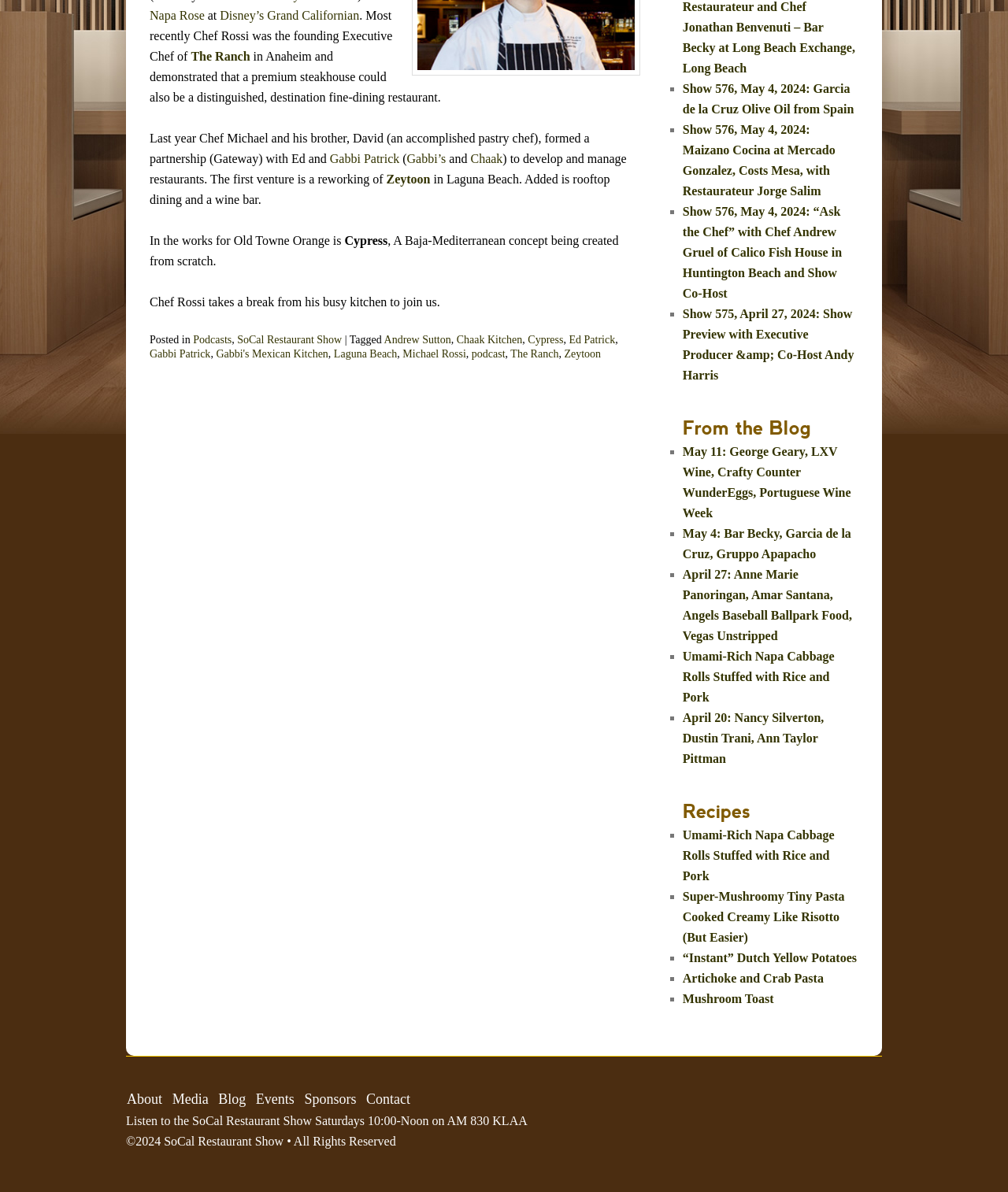Find the bounding box coordinates for the HTML element specified by: "Artichoke and Crab Pasta".

[0.677, 0.815, 0.817, 0.826]